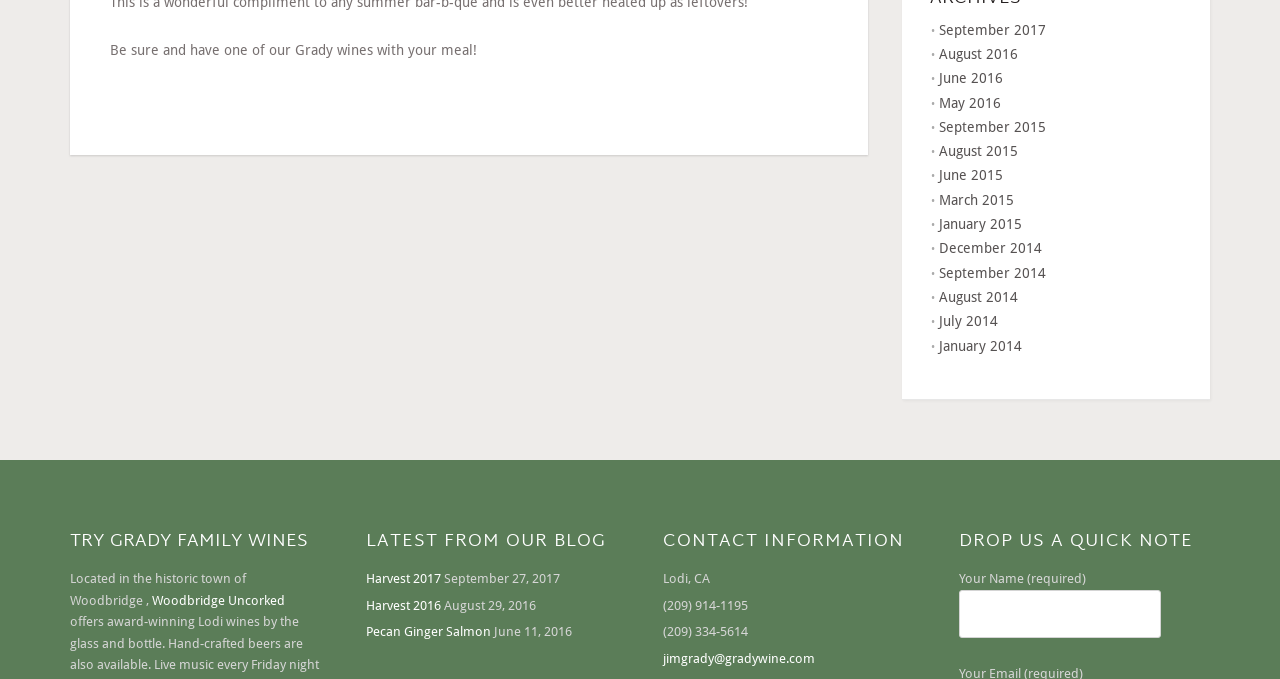What is the name of the town where Grady Family Wines is located?
Using the image as a reference, give a one-word or short phrase answer.

Woodbridge